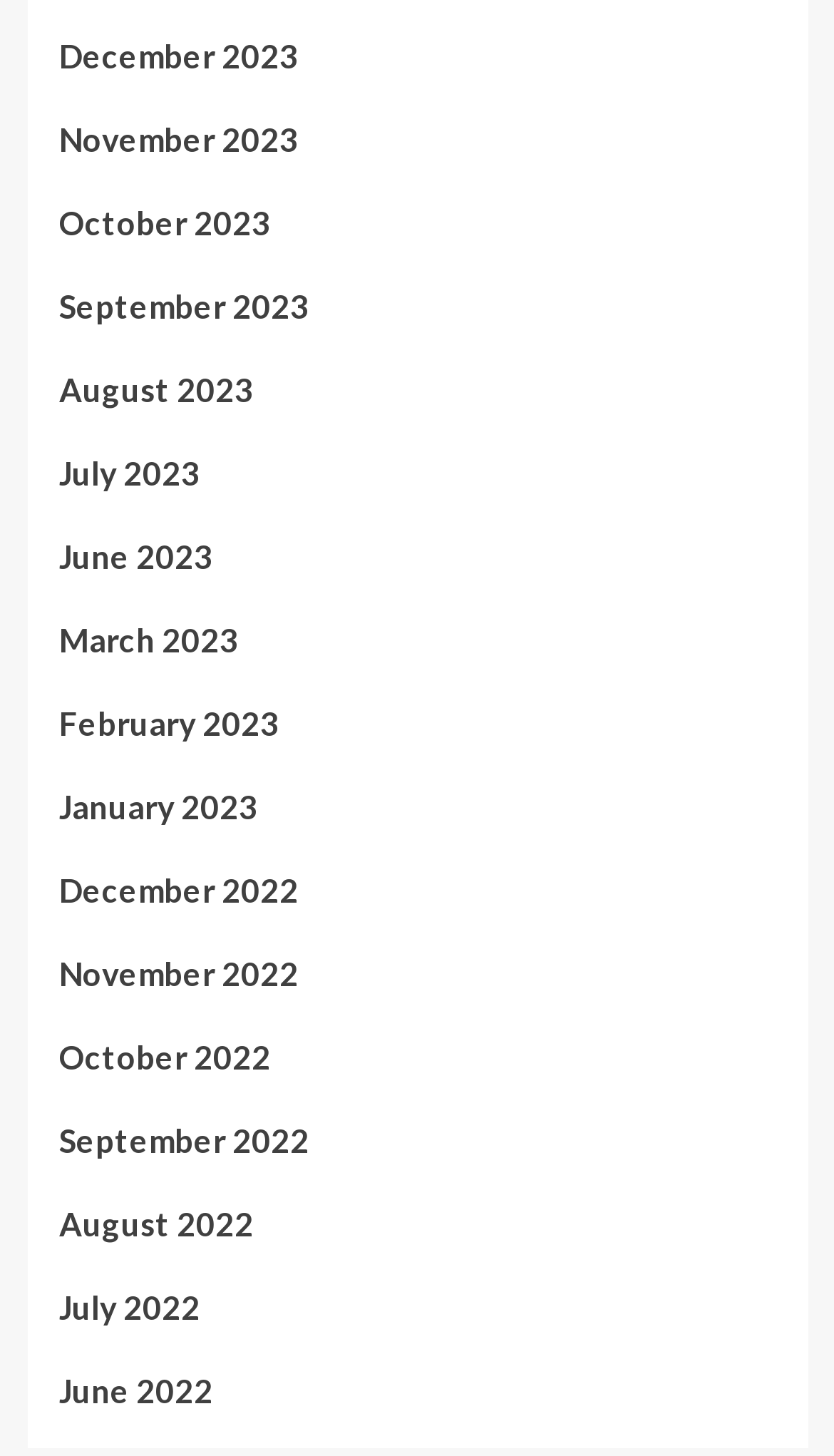Reply to the question with a brief word or phrase: What is the earliest month listed?

December 2022